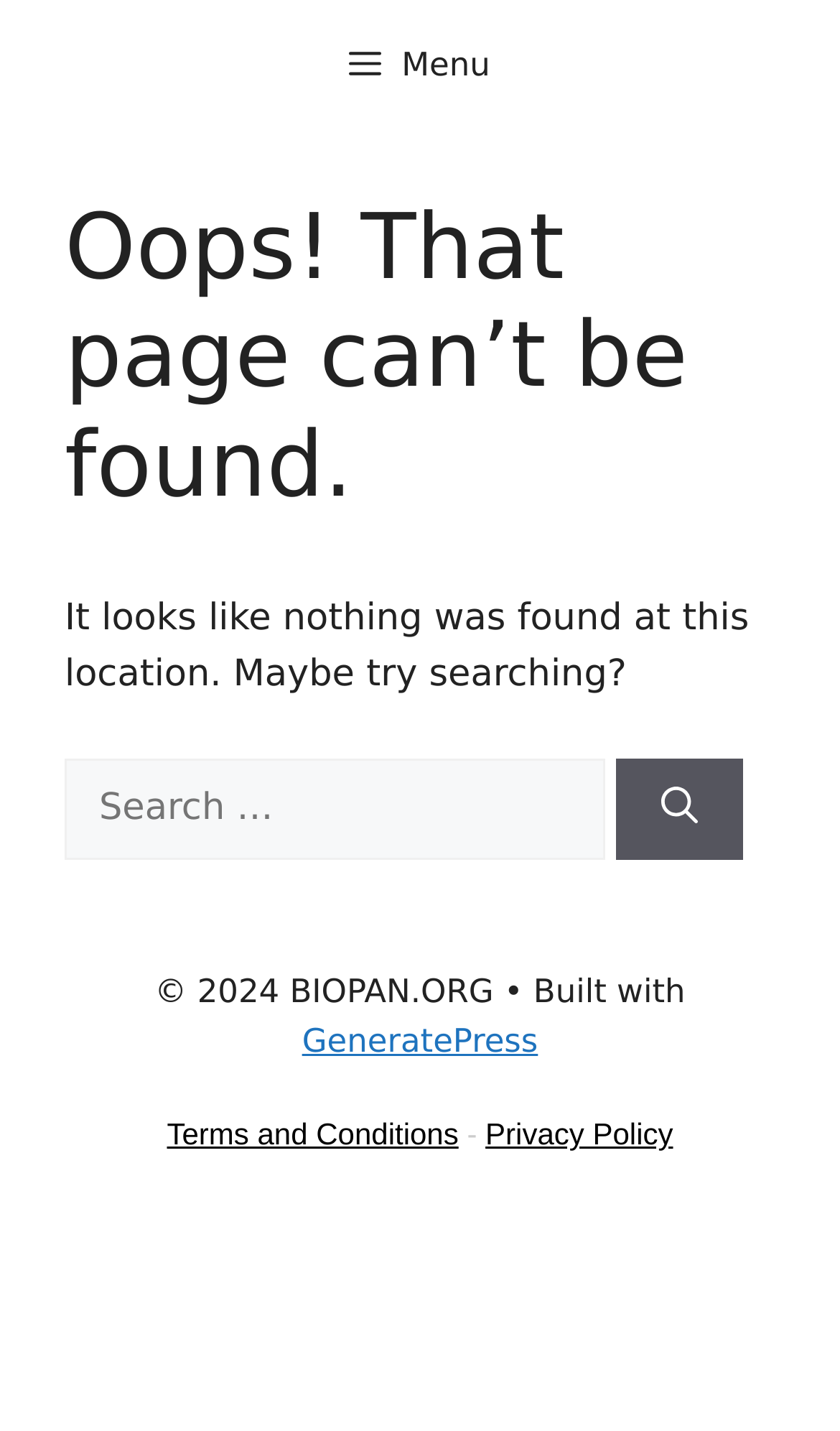Give a detailed account of the webpage.

The webpage is a "Page not found" error page from BIOPAN.ORG. At the top left corner, there is a button labeled "Menu". Below the button, there is a main content area that occupies most of the page. 

In the main content area, there is a header section that spans across the page, containing a heading that reads "Oops! That page can’t be found." Below the header, there is a paragraph of text that says "It looks like nothing was found at this location. Maybe try searching?" 

Following the paragraph, there is a search function that consists of a label "Search for:", a search box, and a "Search" button. The search function is aligned to the left side of the page. 

At the bottom of the page, there is a footer section that spans across the page. In the footer, there is a copyright notice that reads "© 2024 BIOPAN.ORG" on the left side, followed by a text that says "• Built with" and a link to "GeneratePress". On the right side of the footer, there are two links, "Terms and Conditions" and "Privacy Policy", separated by a hyphen.